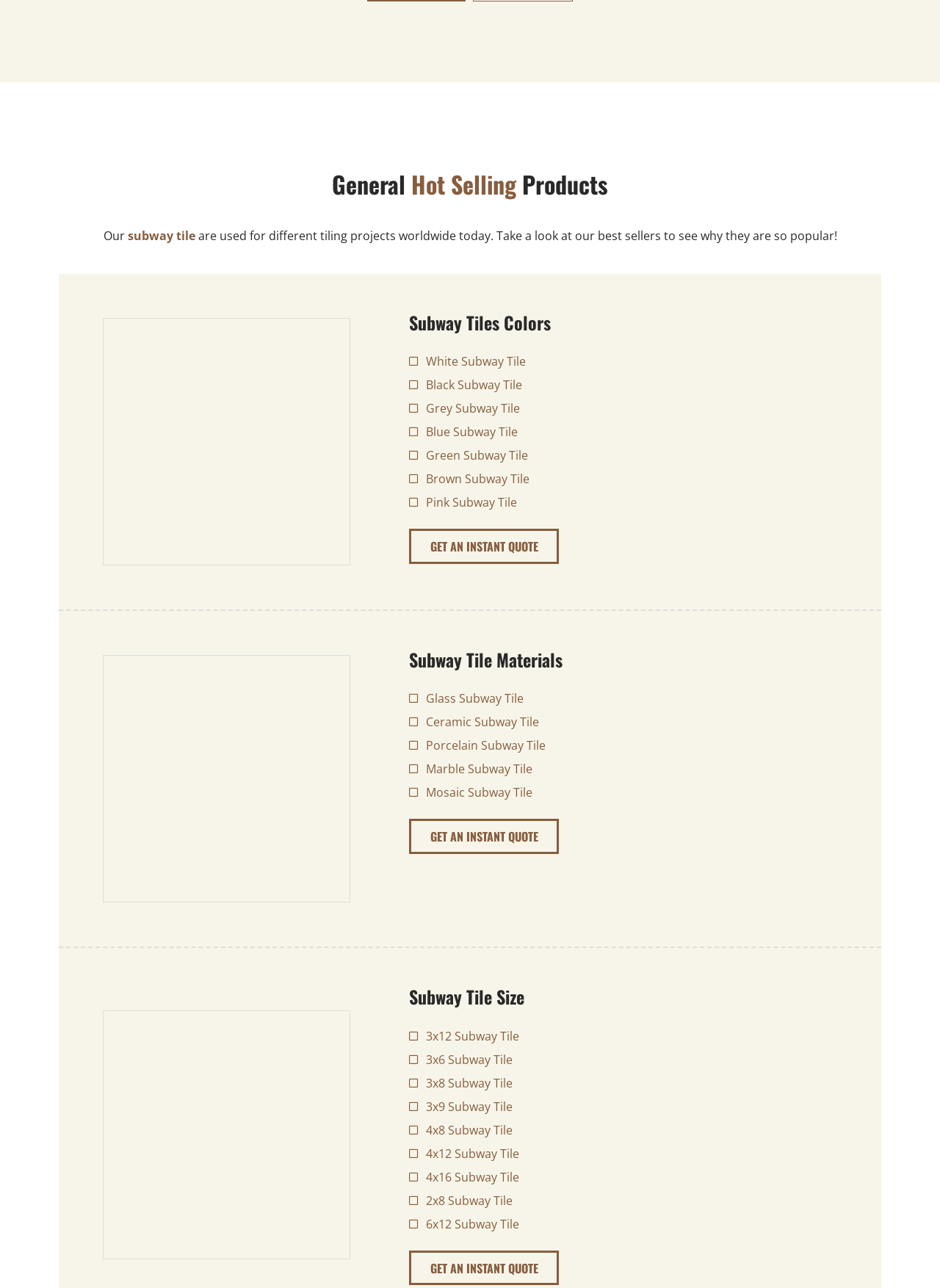Determine the bounding box coordinates of the clickable element necessary to fulfill the instruction: "Click on 'GET AN INSTANT QUOTE'". Provide the coordinates as four float numbers within the 0 to 1 range, i.e., [left, top, right, bottom].

[0.435, 0.971, 0.595, 0.998]